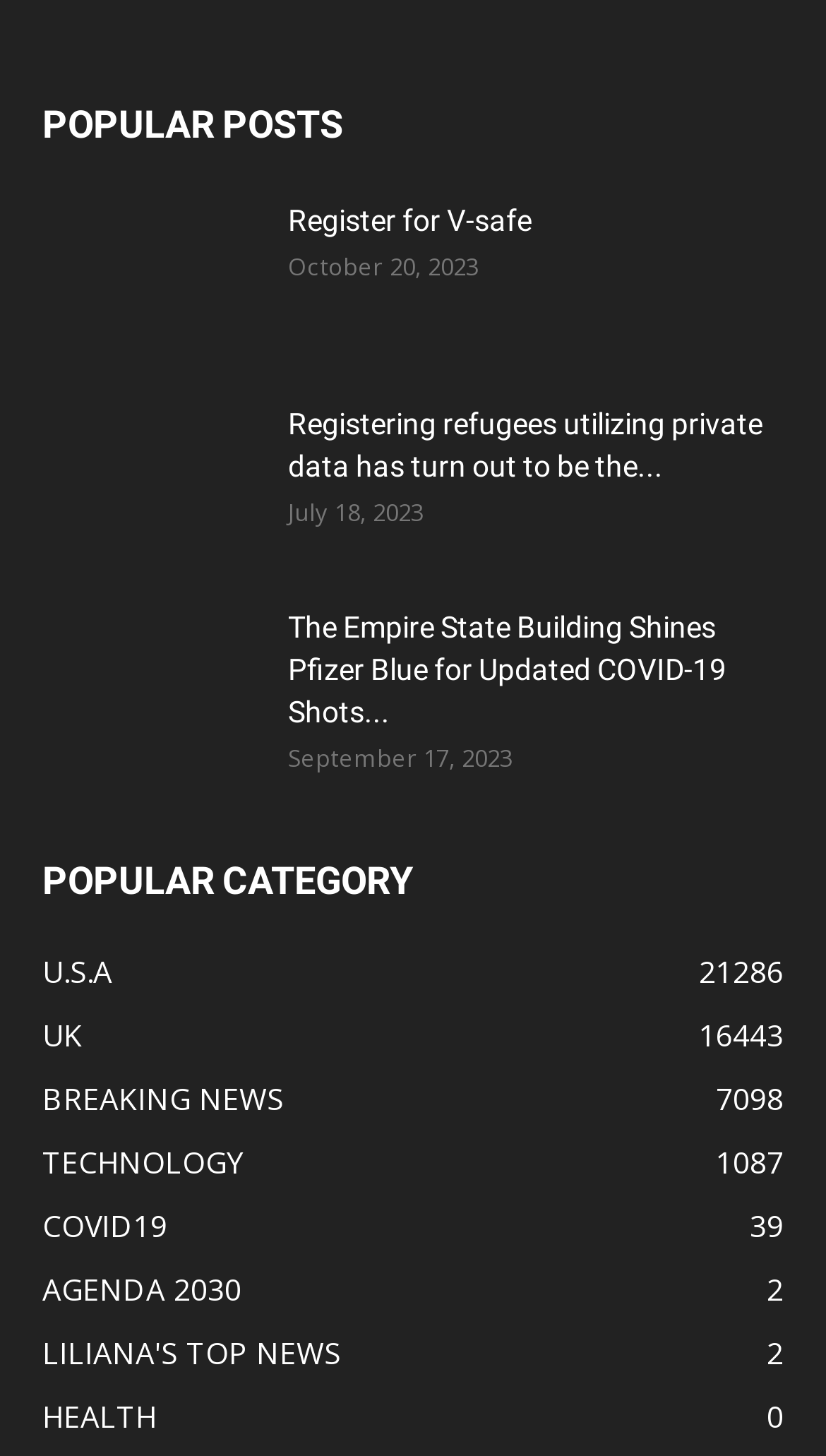What is the title of the first popular post?
Using the details shown in the screenshot, provide a comprehensive answer to the question.

The first popular post is identified by the heading element with the text 'Register for V-safe' and has a link with the same text, which suggests that it is the title of the post.